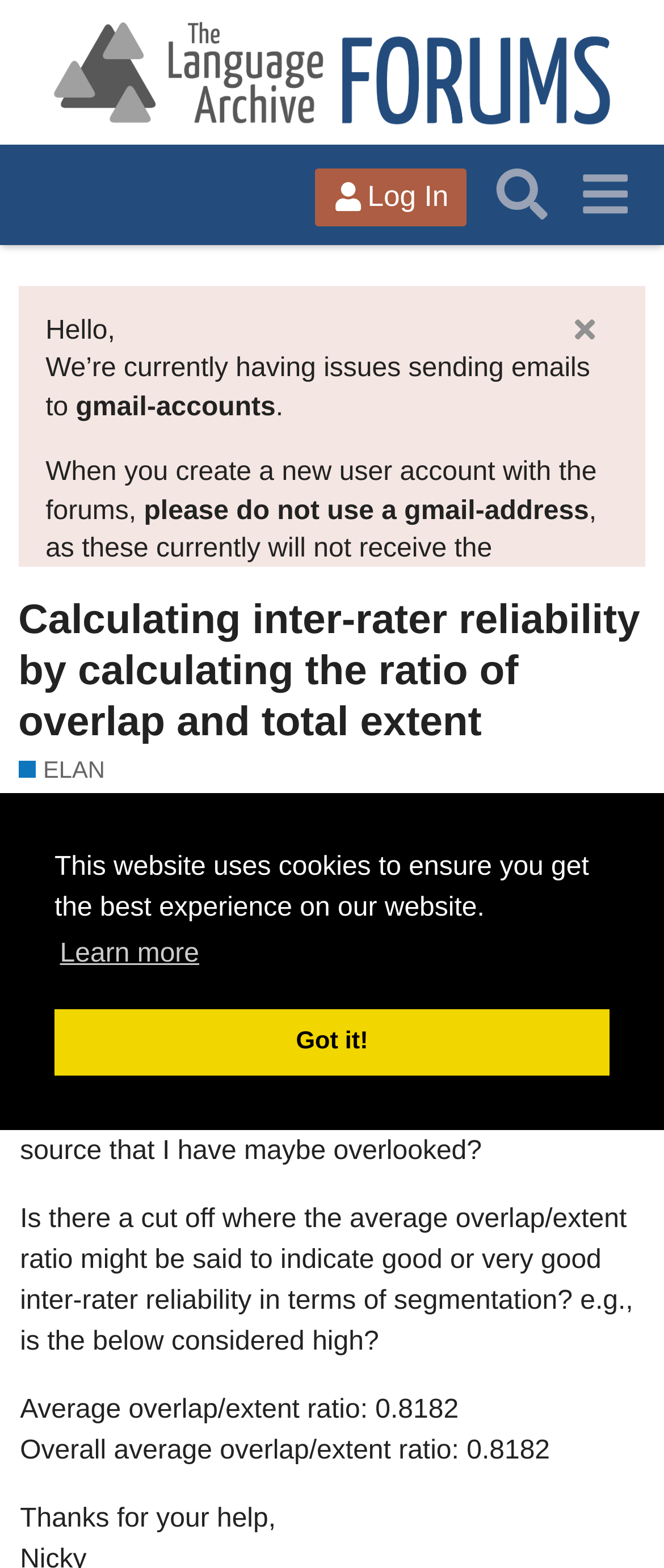Please answer the following question using a single word or phrase: 
What is the purpose of the cookie consent dialog?

To inform users about cookies